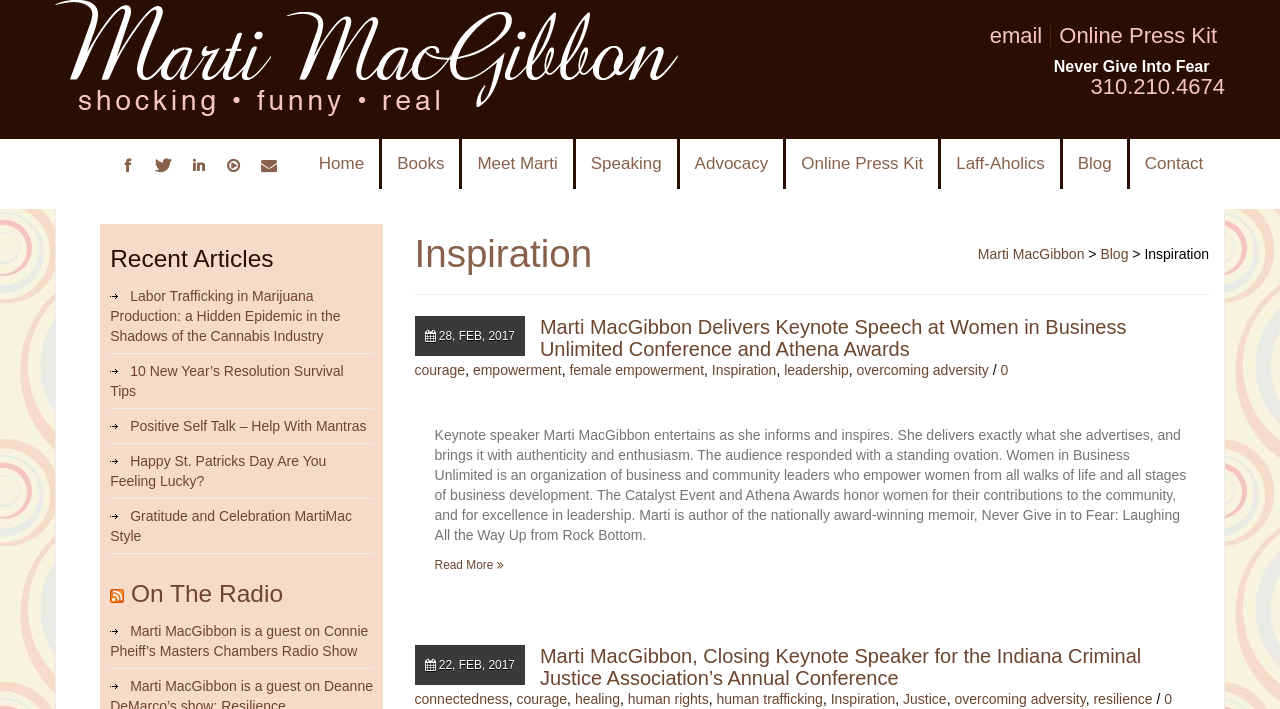What is the topic of the keynote speech? Analyze the screenshot and reply with just one word or a short phrase.

Women in Business Unlimited Conference and Athena Awards